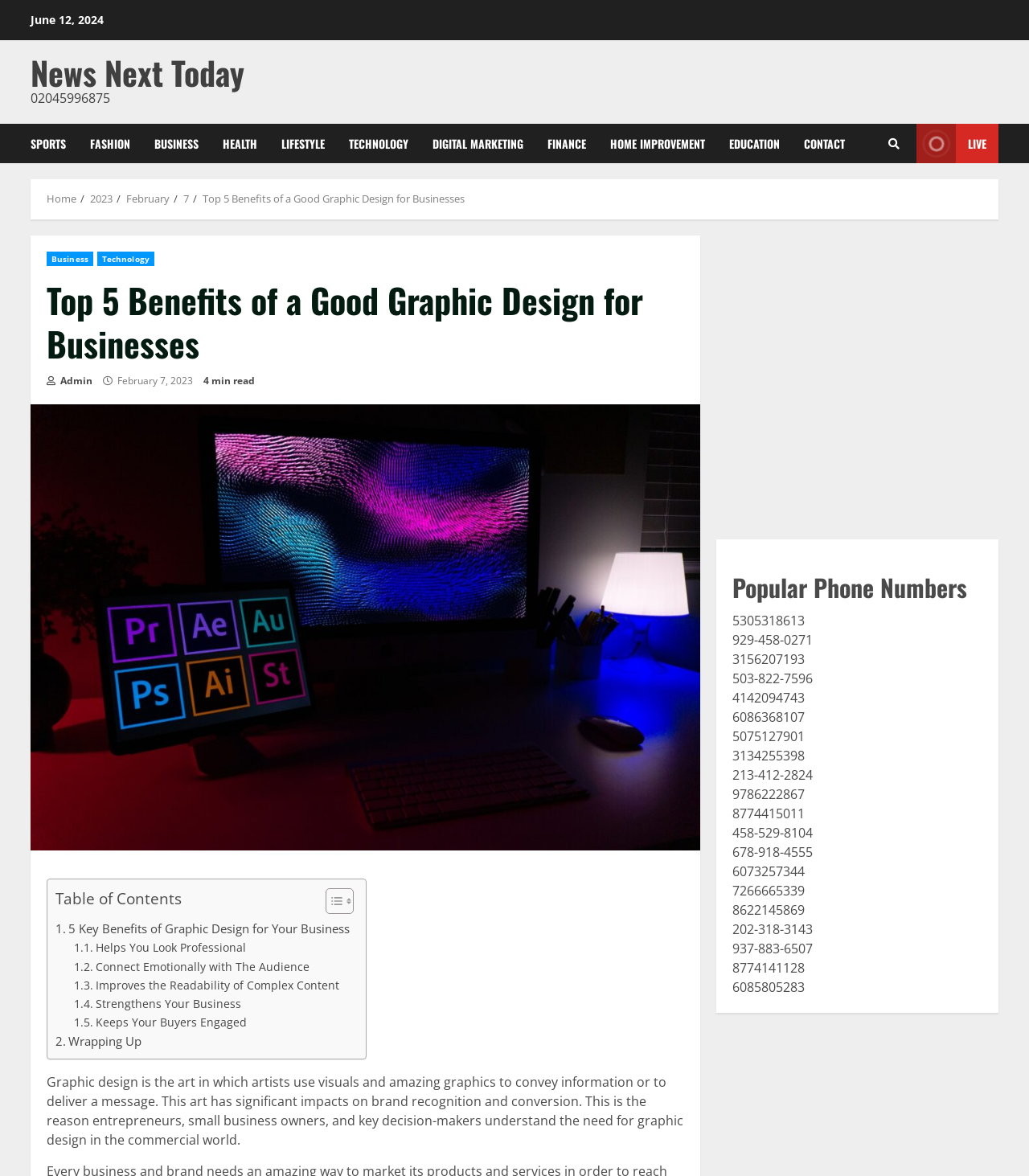Based on the image, please elaborate on the answer to the following question:
What is the date of the article?

I found the date of the article by looking at the top of the webpage, where it says 'June 12, 2024' in a static text element.